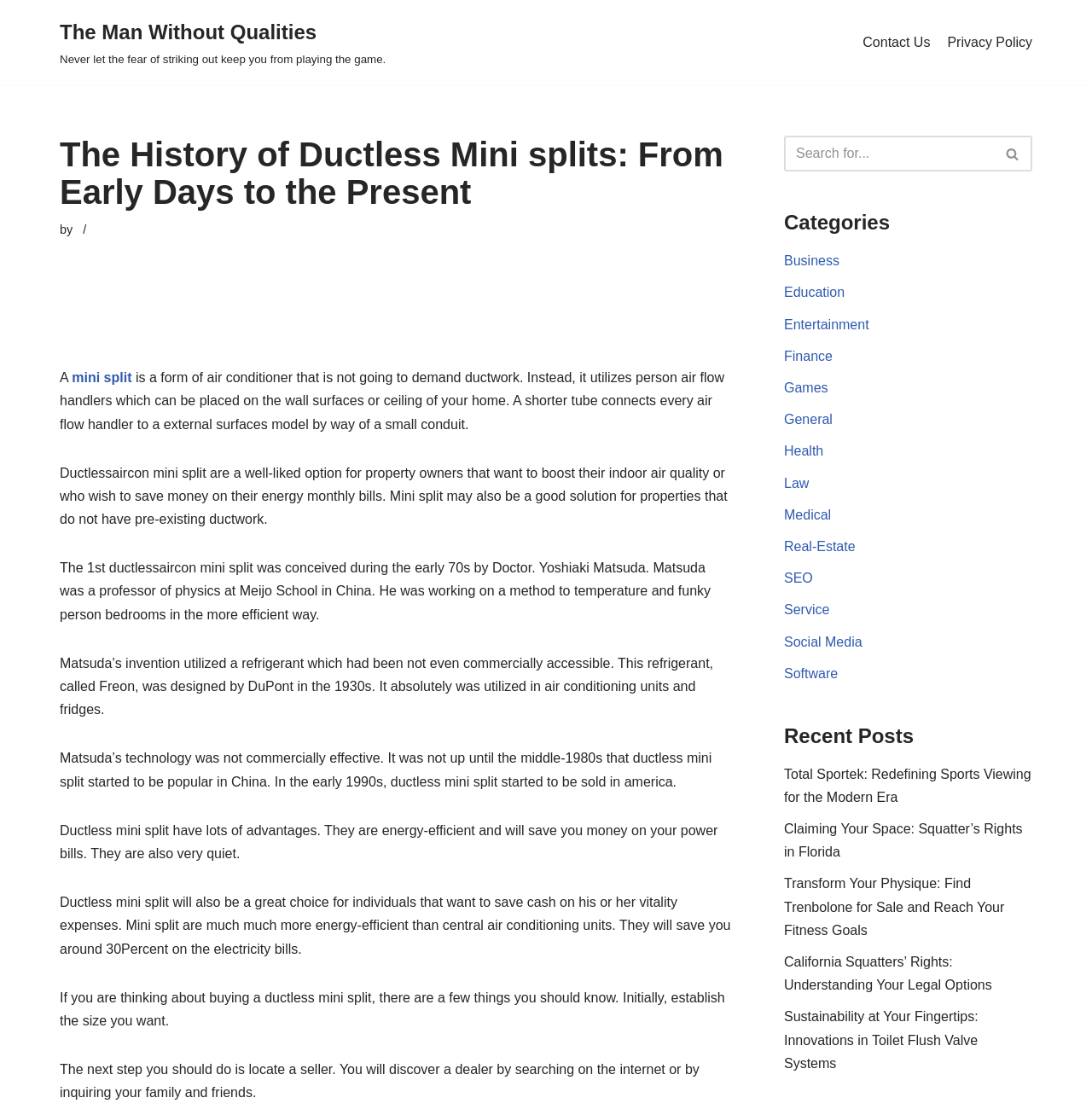How much can ductless mini split save on electricity bills?
Please respond to the question with a detailed and thorough explanation.

According to the webpage, ductless mini split can save around 30Percent on electricity bills, making them a great choice for individuals who want to save cash on their energy expenses.